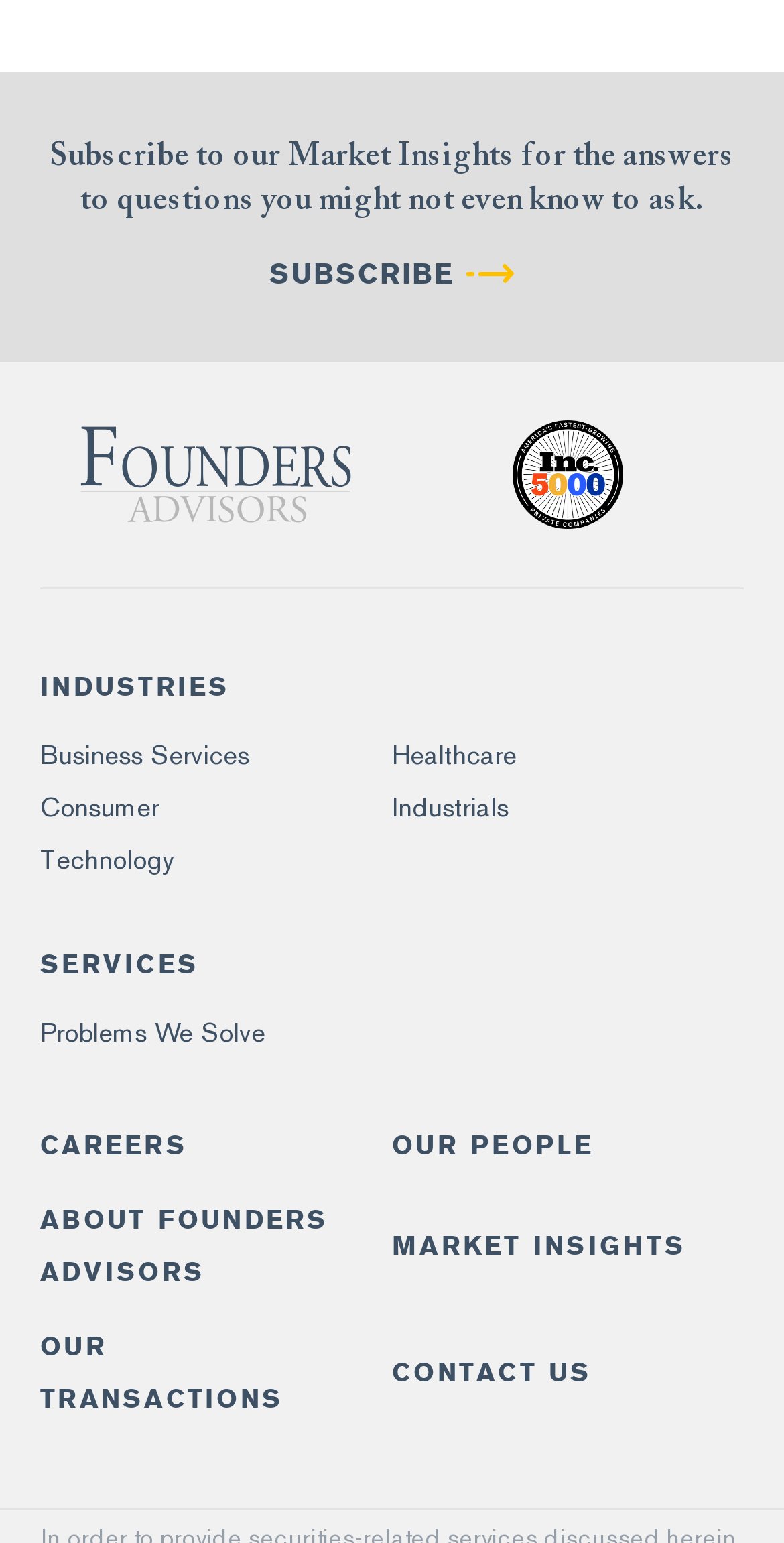Could you locate the bounding box coordinates for the section that should be clicked to accomplish this task: "Subscribe to market insights".

[0.344, 0.155, 0.656, 0.2]